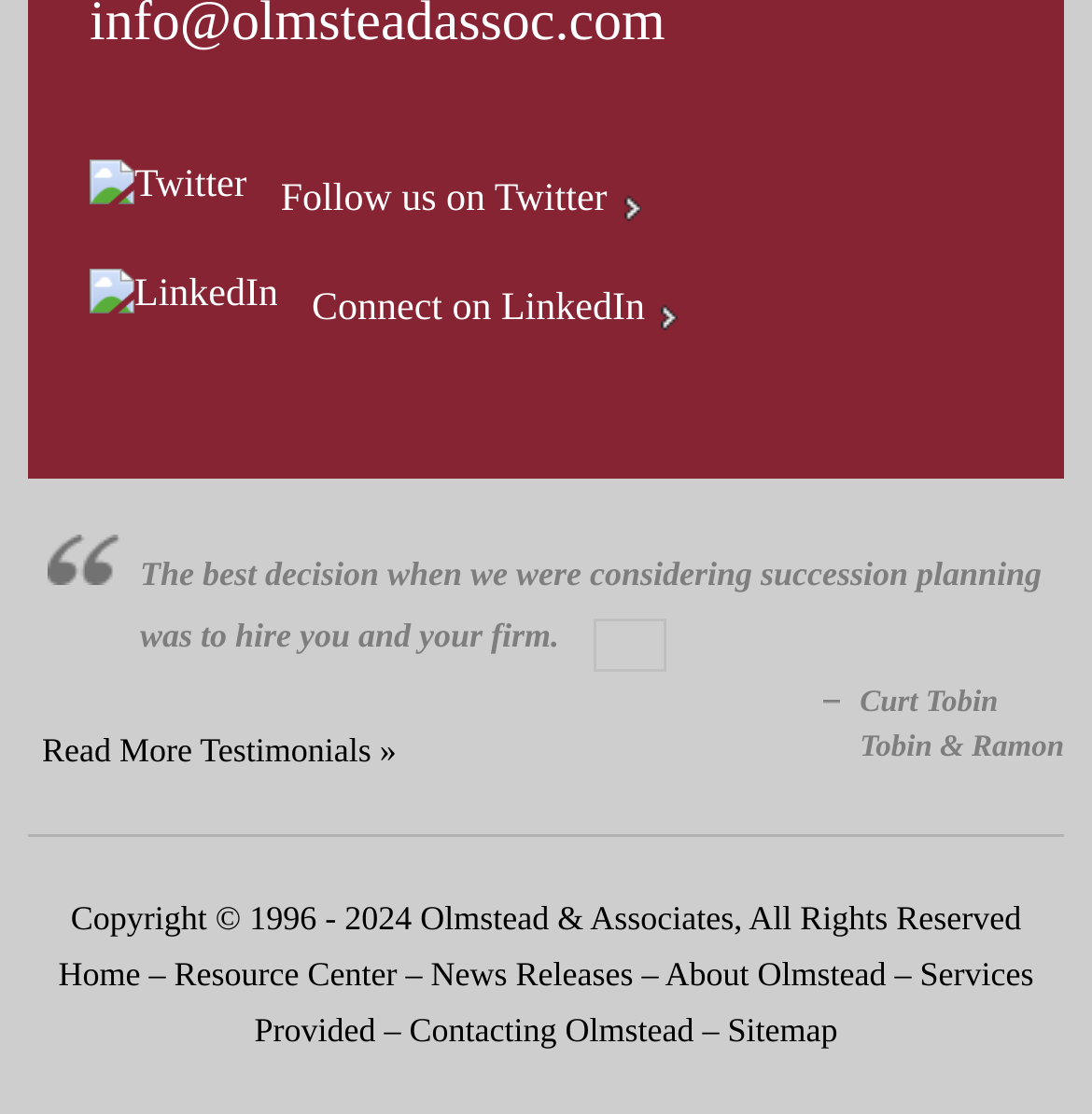How many links are available in the footer section?
Give a comprehensive and detailed explanation for the question.

I examined the footer section and counted the number of links available, which are Home, Resource Center, News Releases, About Olmstead, Services Provided, and Sitemap, so the answer is 6.